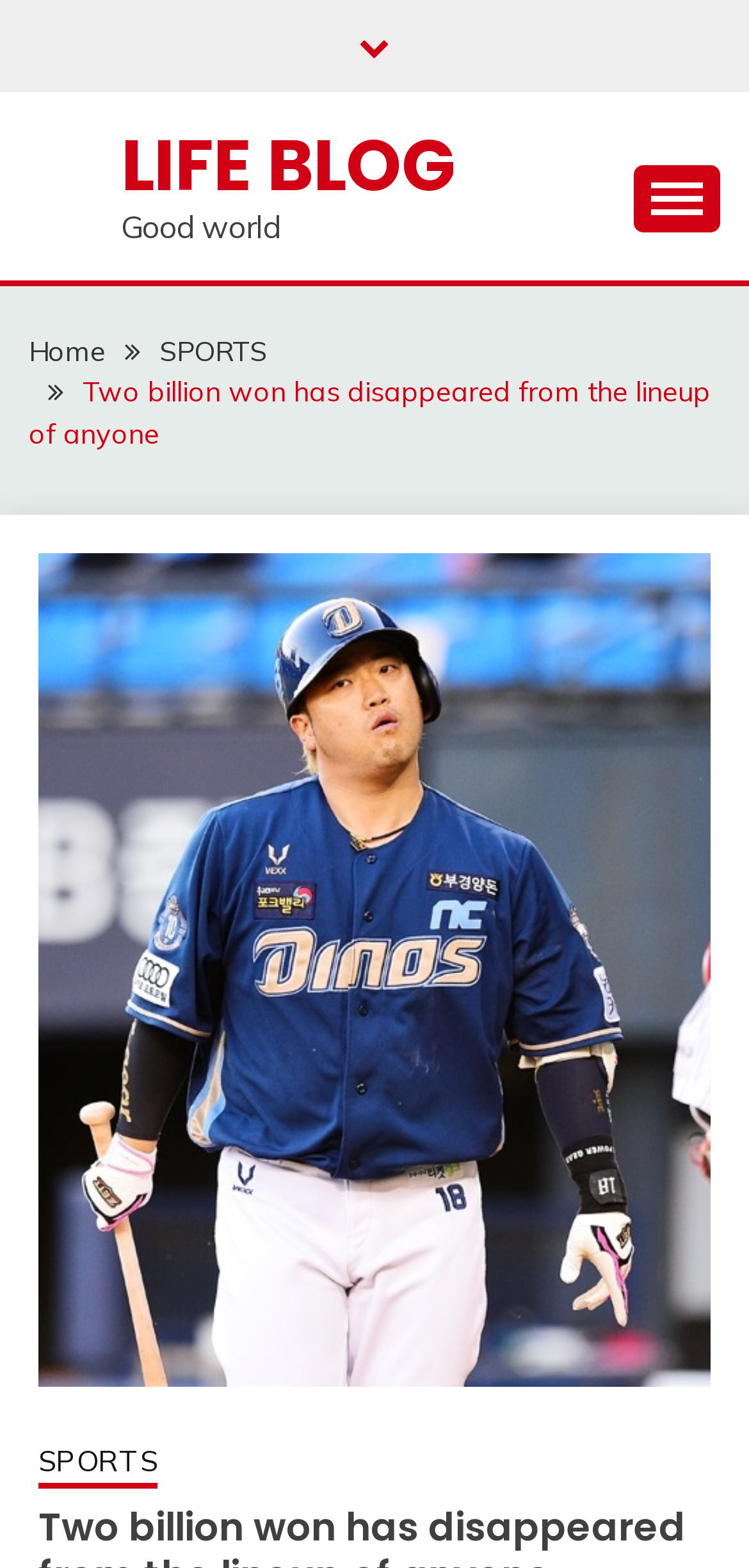Show the bounding box coordinates for the HTML element as described: "SPORTS".

[0.051, 0.919, 0.21, 0.95]